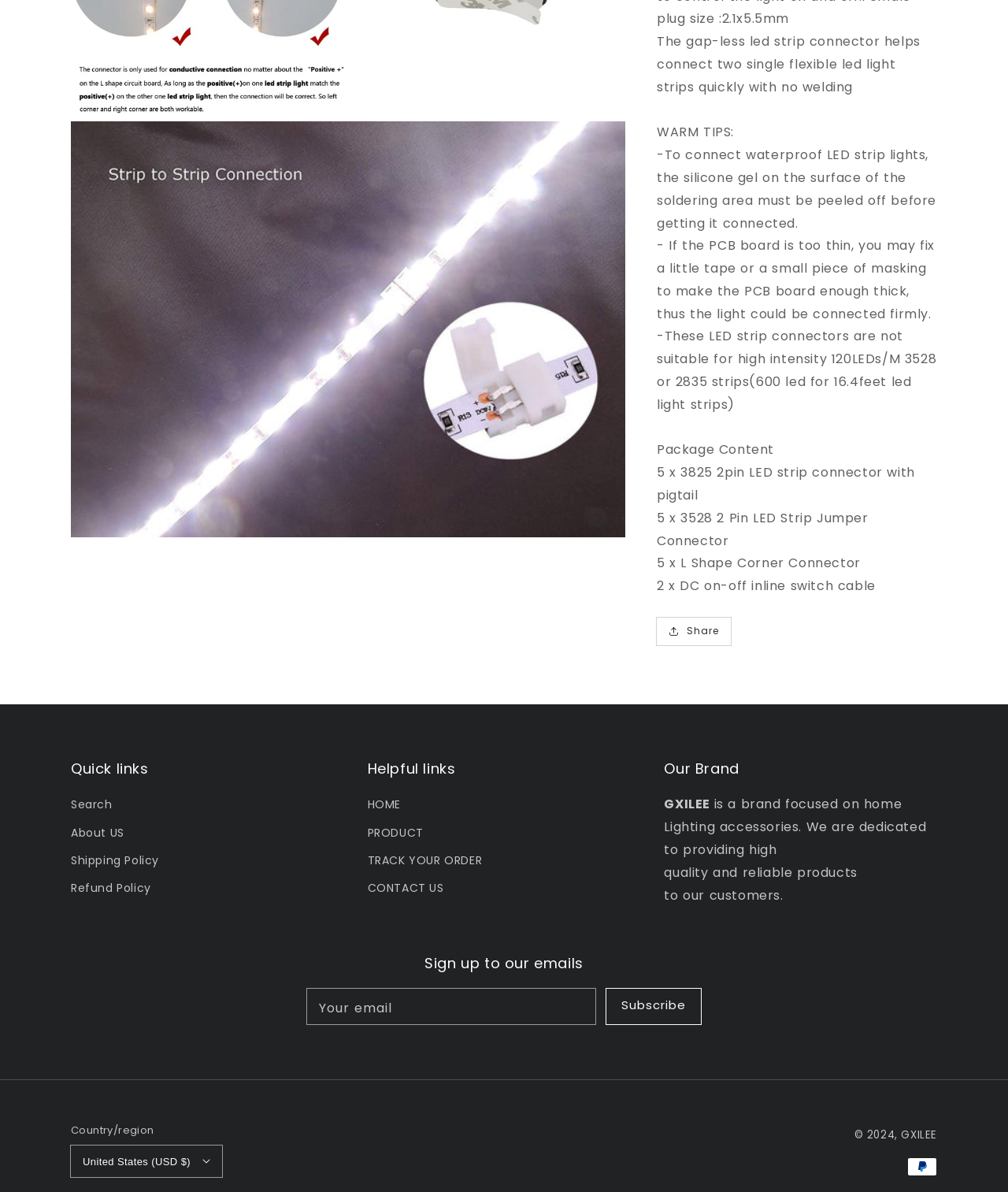Determine the bounding box coordinates of the clickable element necessary to fulfill the instruction: "Select United States as country/region". Provide the coordinates as four float numbers within the 0 to 1 range, i.e., [left, top, right, bottom].

[0.07, 0.961, 0.22, 0.988]